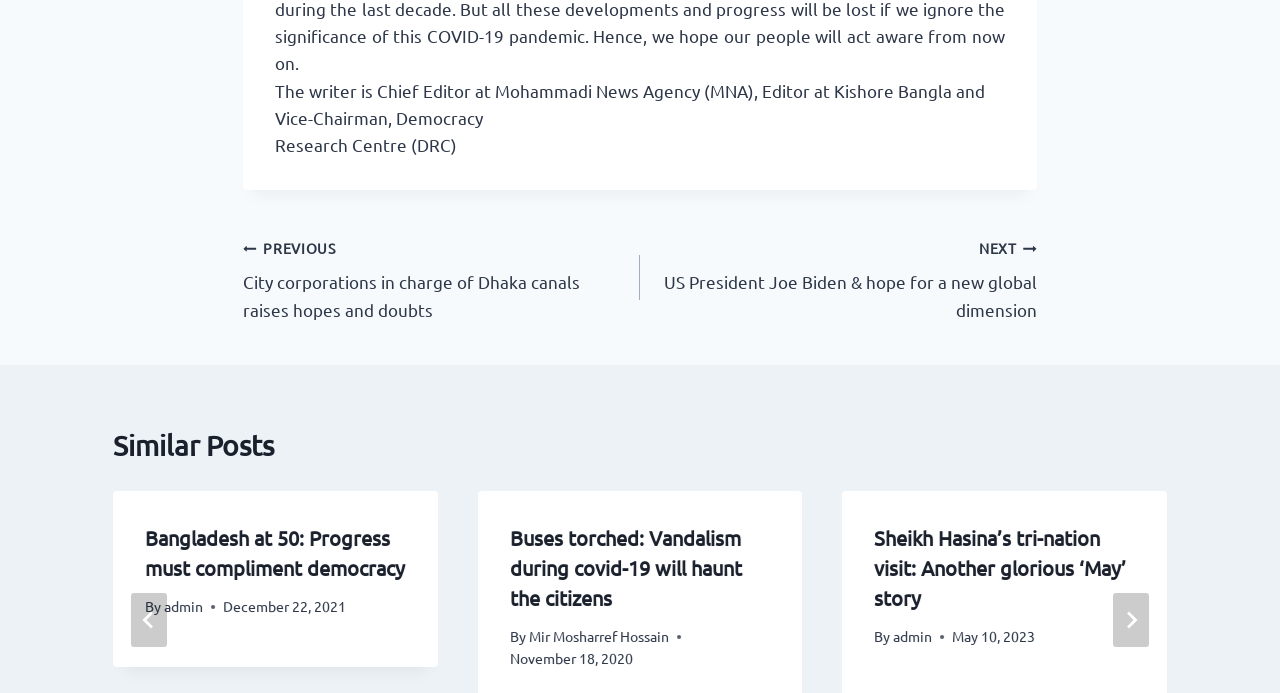Given the content of the image, can you provide a detailed answer to the question?
What is the author of the post 'Bangladesh at 50: Progress must compliment democracy'?

I found the answer by looking at the 'Similar Posts' section, where I saw an article with the heading 'Bangladesh at 50: Progress must compliment democracy'. Below the heading, I saw the text 'By admin', which indicates the author of the post.